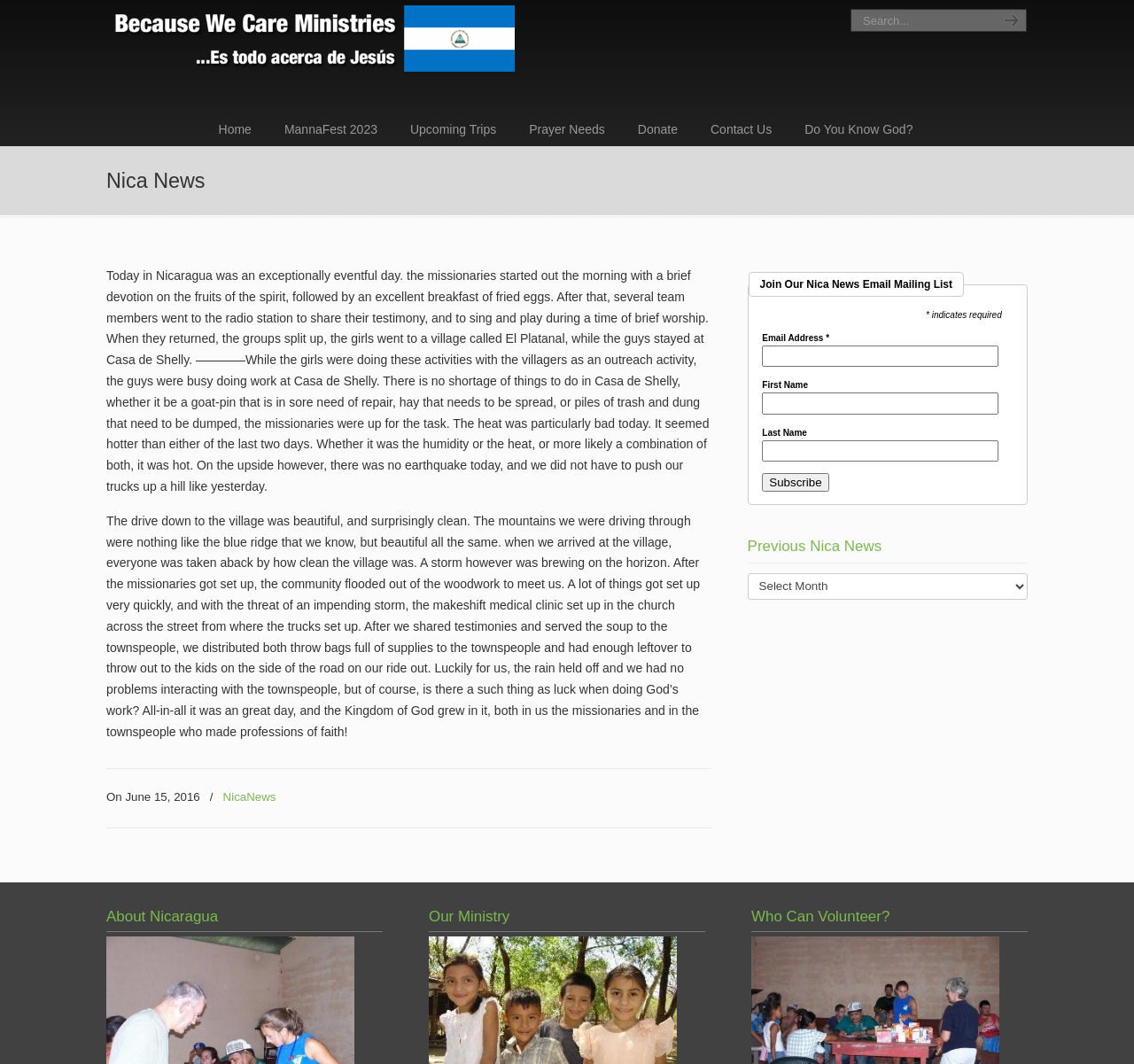Determine the bounding box coordinates of the element that should be clicked to execute the following command: "donate to the ministry".

[0.547, 0.104, 0.613, 0.139]